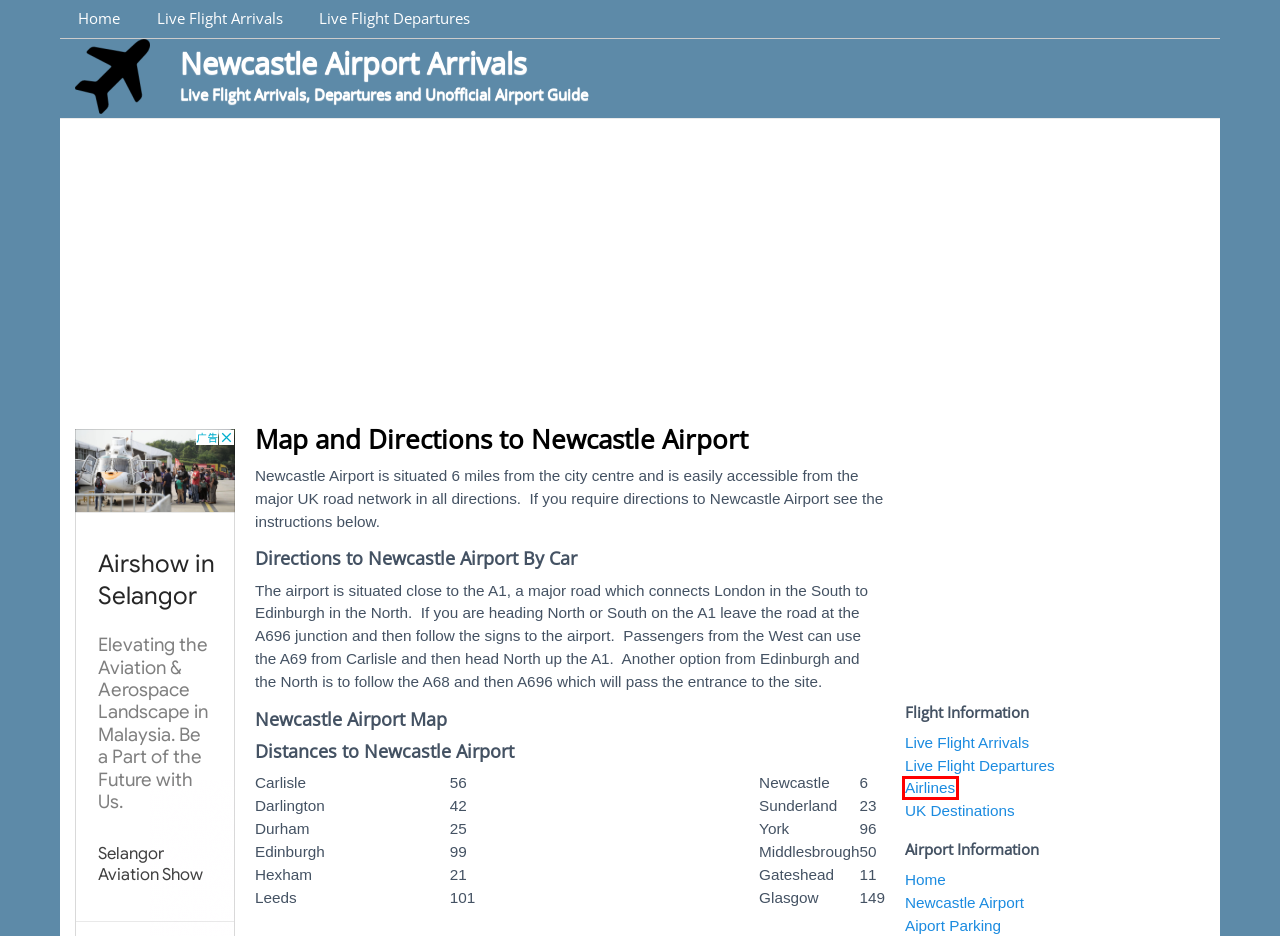Review the webpage screenshot and focus on the UI element within the red bounding box. Select the best-matching webpage description for the new webpage that follows after clicking the highlighted element. Here are the candidates:
A. Newcastle Airport Parking Long and Short Stay
B. Live Flight Departures From Newcaslte Airport
C. Airlines That Fly To And From Newcastle International Airport
D. UK Destinations
E. Live Flight Arrivals Newcastle Airport
F. Newcastle Airport Arrivals Guide and Information
G. Newcastle NCL
H. Newcastle Airport

C